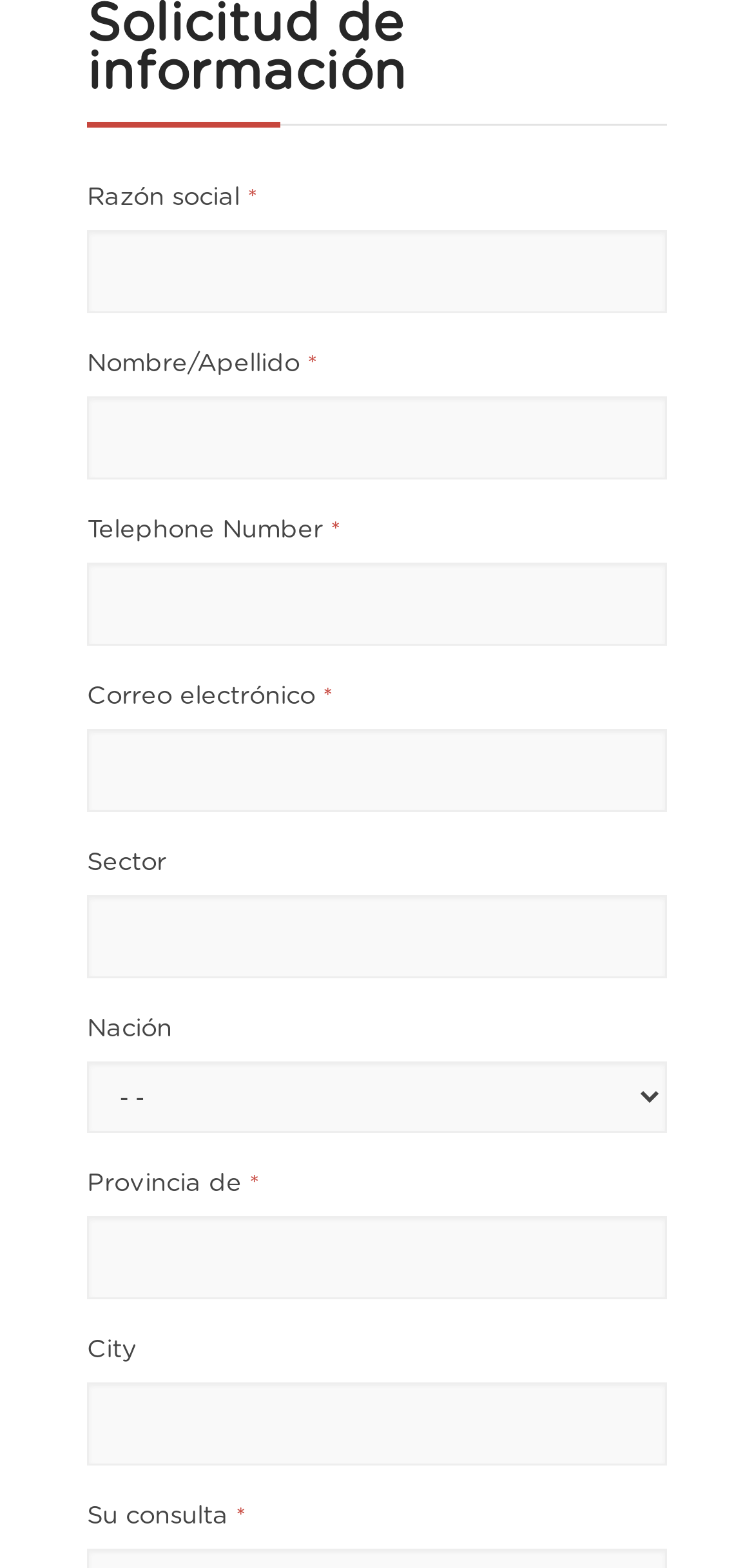Determine the bounding box coordinates for the area that needs to be clicked to fulfill this task: "Input telephone number". The coordinates must be given as four float numbers between 0 and 1, i.e., [left, top, right, bottom].

[0.115, 0.359, 0.885, 0.412]